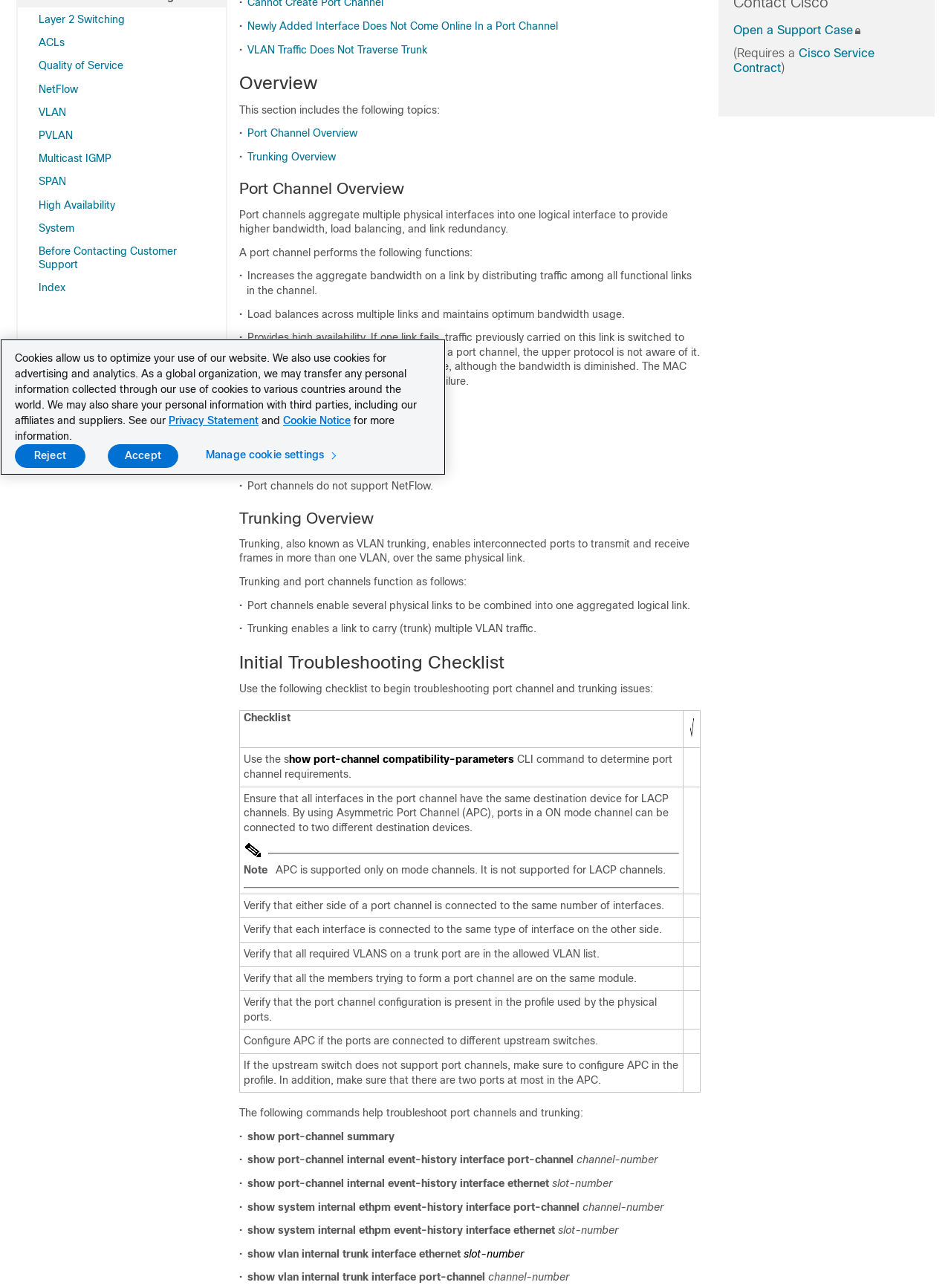Locate the bounding box coordinates for the element described below: "VLAN". The coordinates must be four float values between 0 and 1, formatted as [left, top, right, bottom].

[0.038, 0.078, 0.07, 0.096]